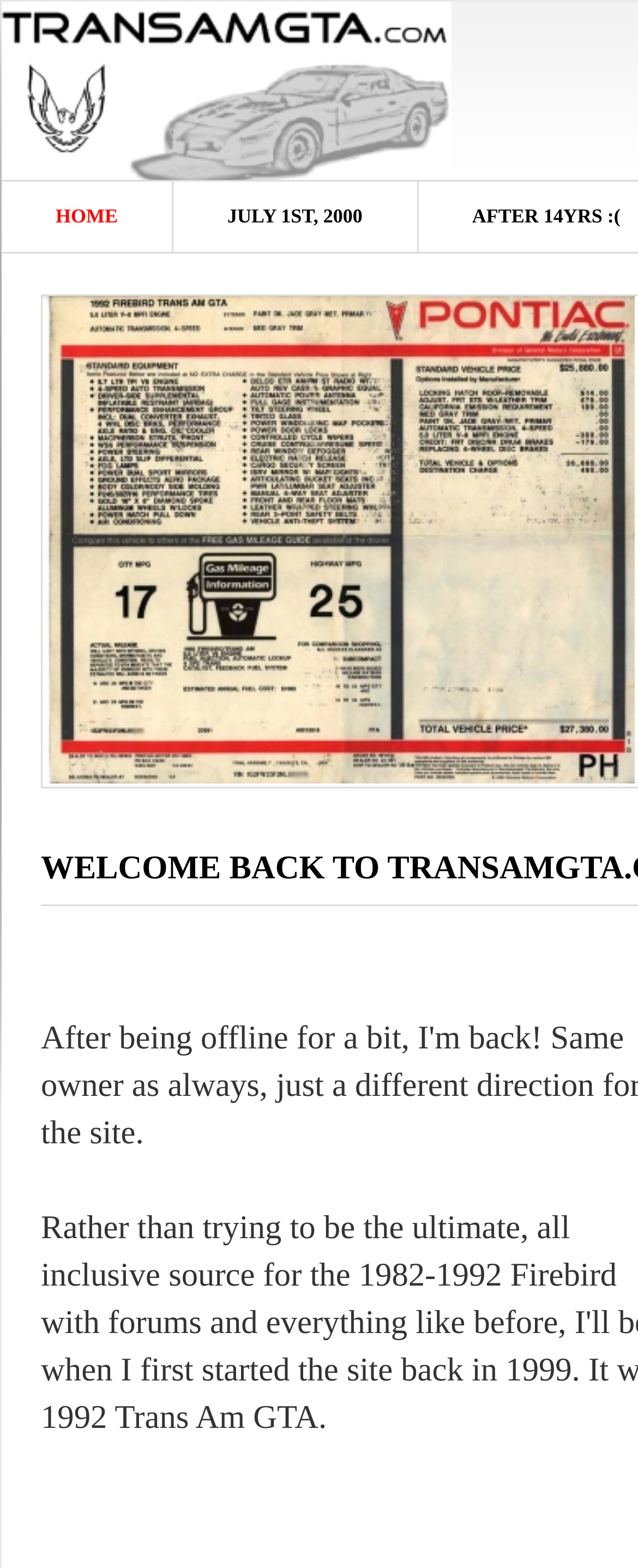Extract the bounding box coordinates for the described element: "Home". The coordinates should be represented as four float numbers between 0 and 1: [left, top, right, bottom].

[0.003, 0.116, 0.269, 0.161]